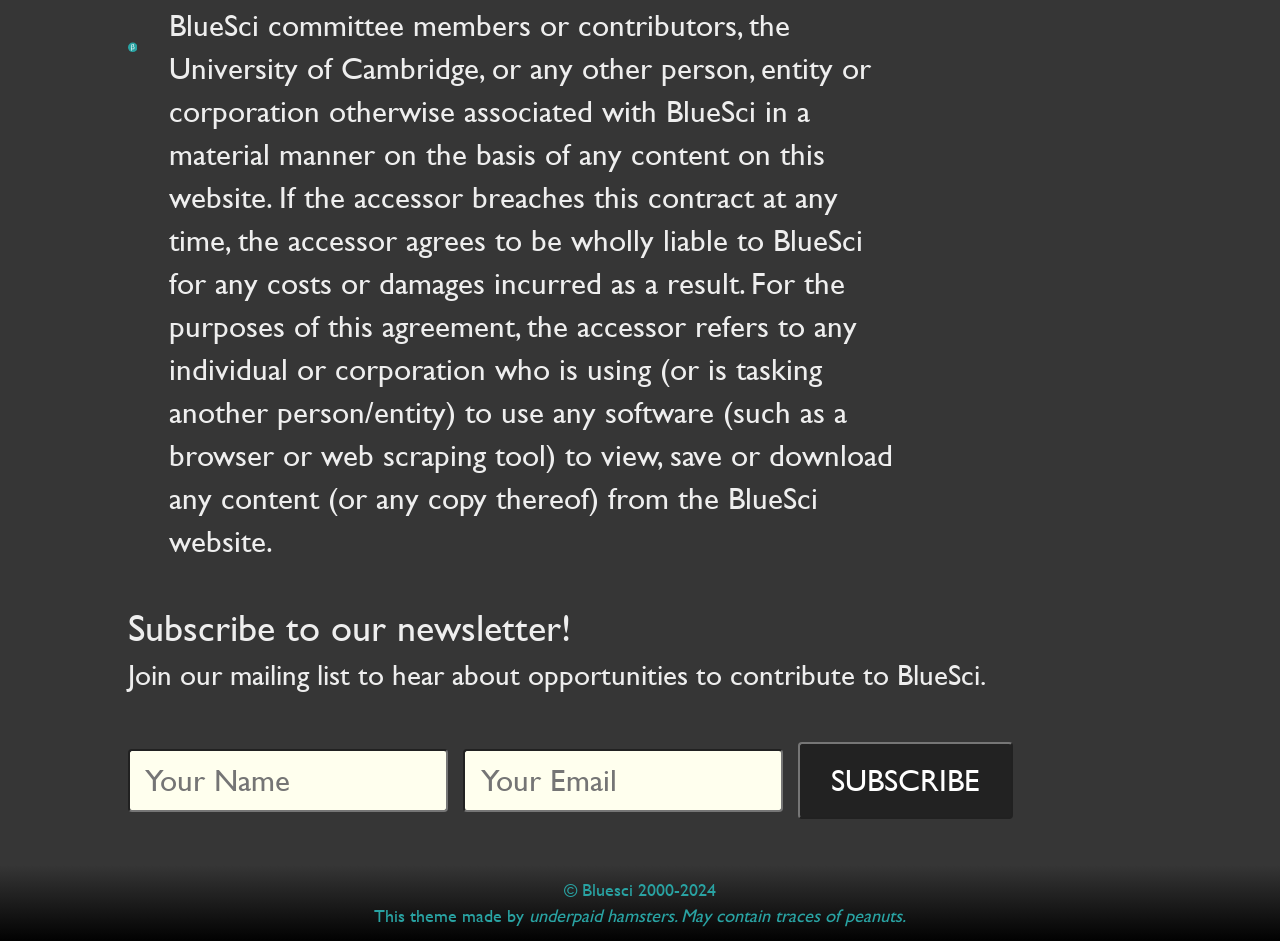What is the purpose of the mailing list?
Please provide a detailed and comprehensive answer to the question.

Based on the text 'Join our mailing list to hear about opportunities to contribute to BlueSci.', it can be inferred that the purpose of the mailing list is to provide opportunities for users to contribute to BlueSci.